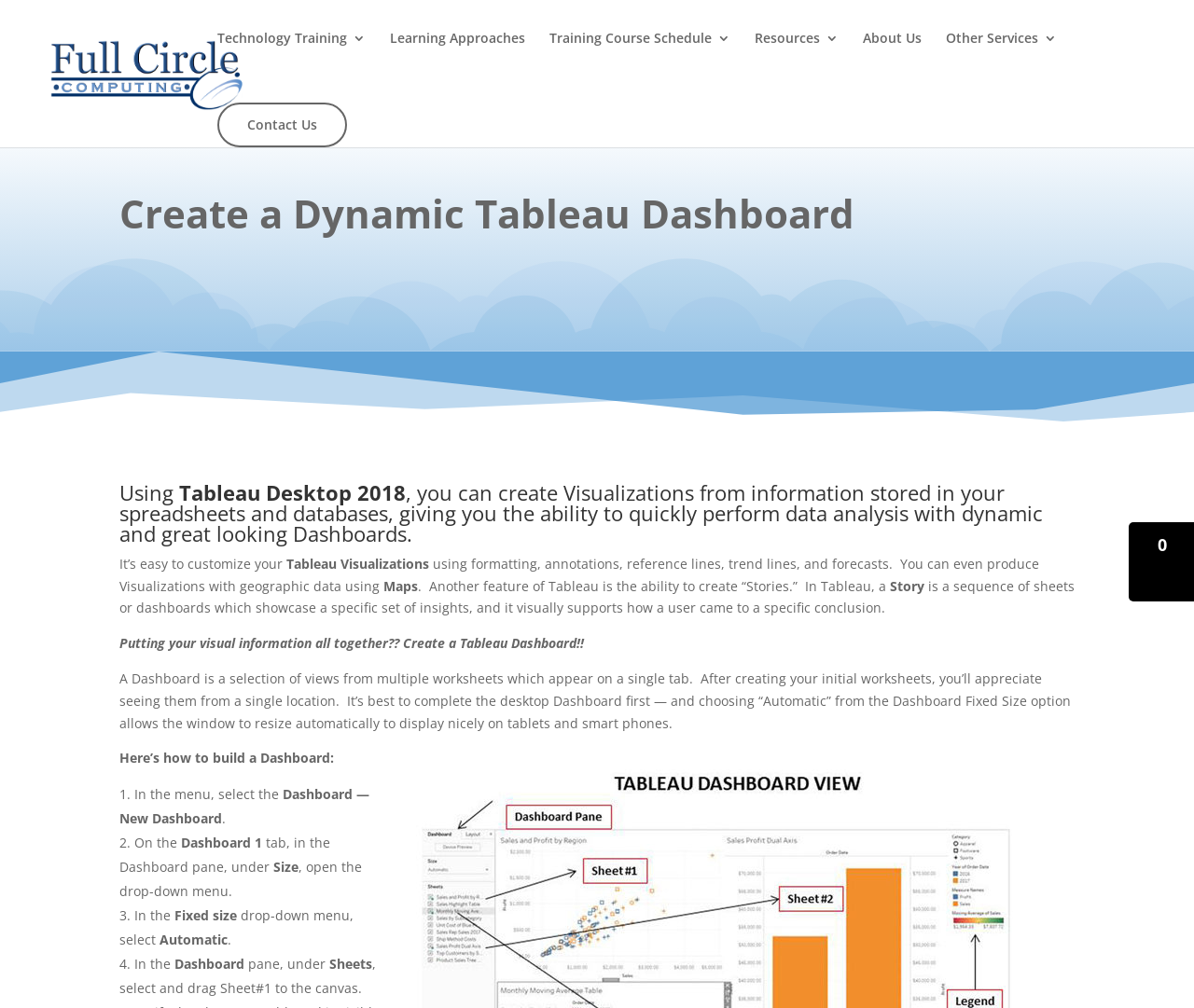Provide your answer to the question using just one word or phrase: What is the main topic of this webpage?

Tableau Dashboard